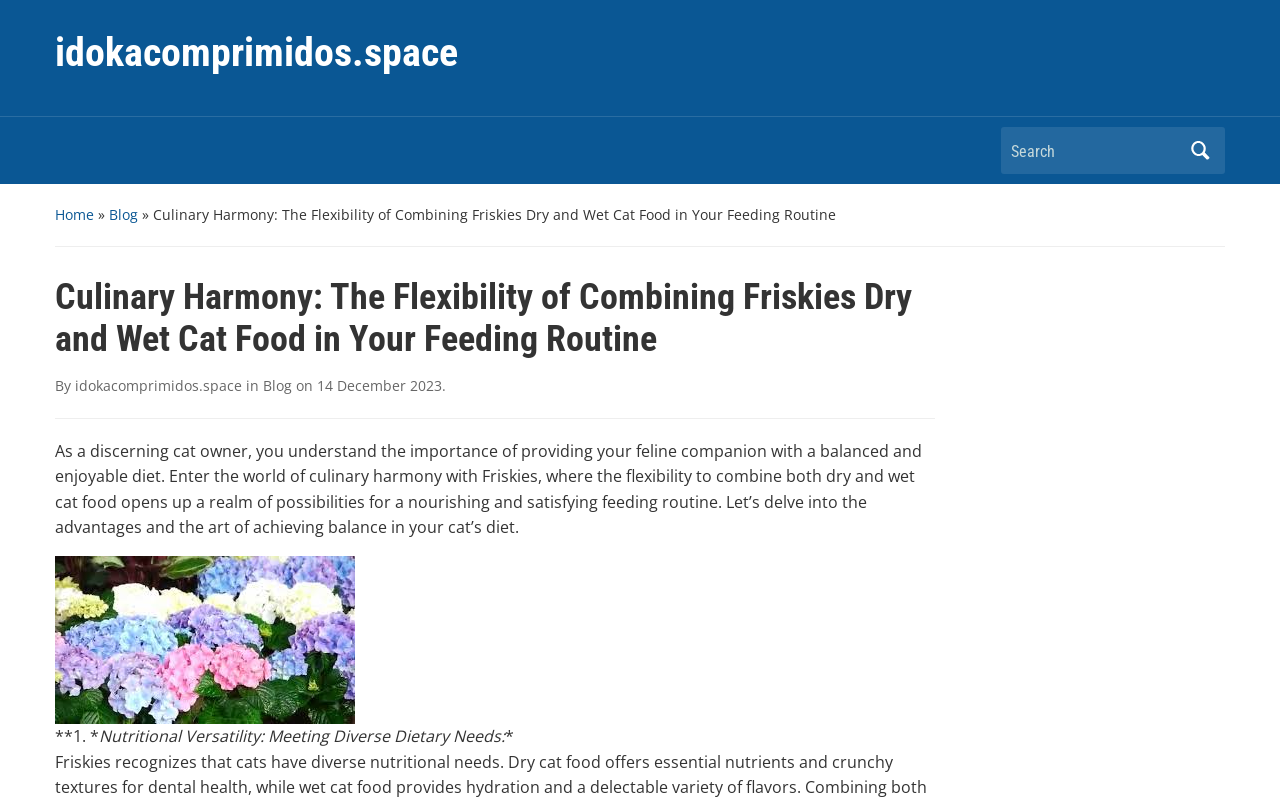Identify the bounding box coordinates of the specific part of the webpage to click to complete this instruction: "go to home page".

[0.043, 0.255, 0.073, 0.279]